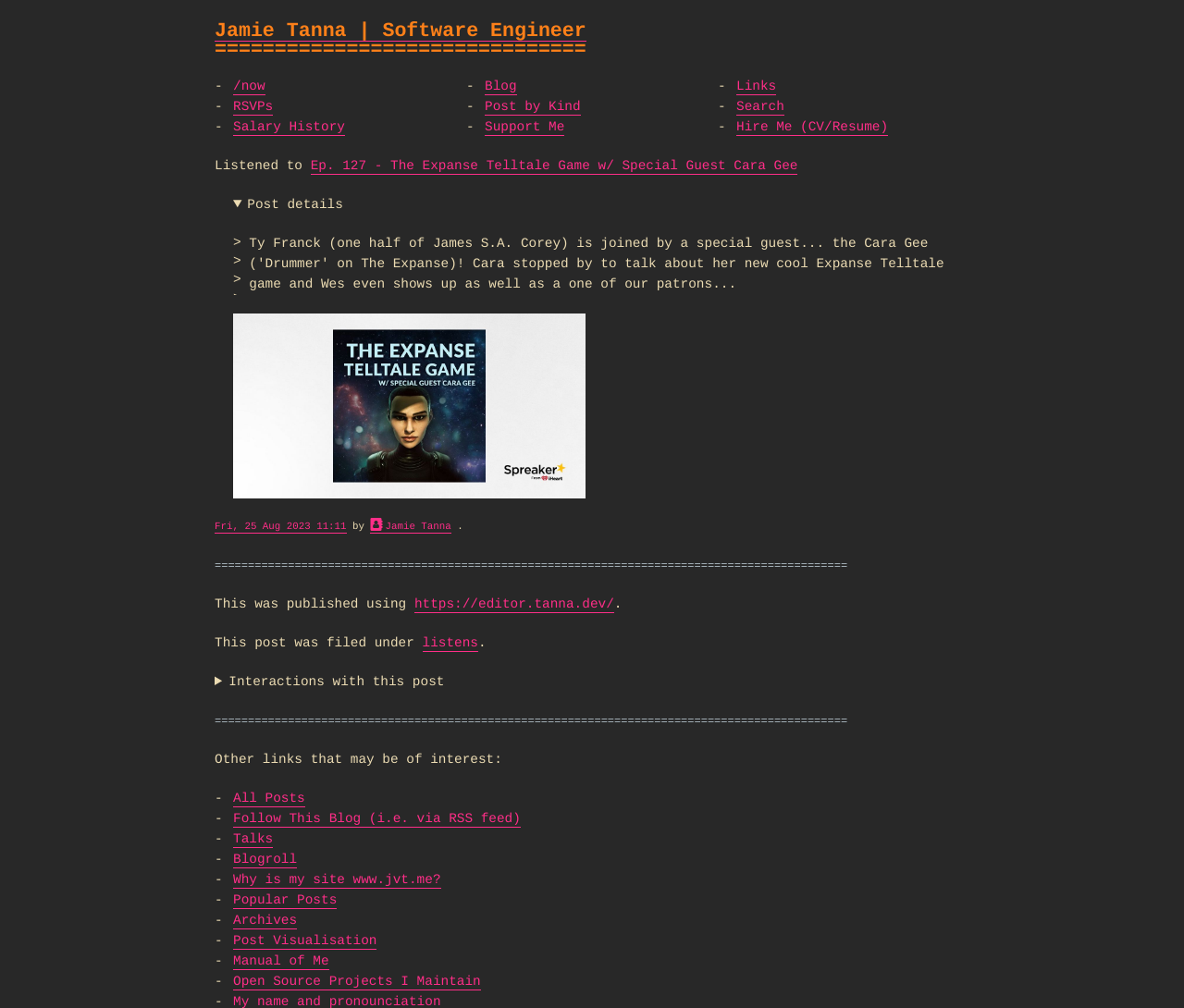From the image, can you give a detailed response to the question below:
What is the author's profession?

The author's profession can be determined by looking at the top of the webpage, where it says 'Jamie Tanna | Software Engineer'. This indicates that the author, Jamie Tanna, is a software engineer.